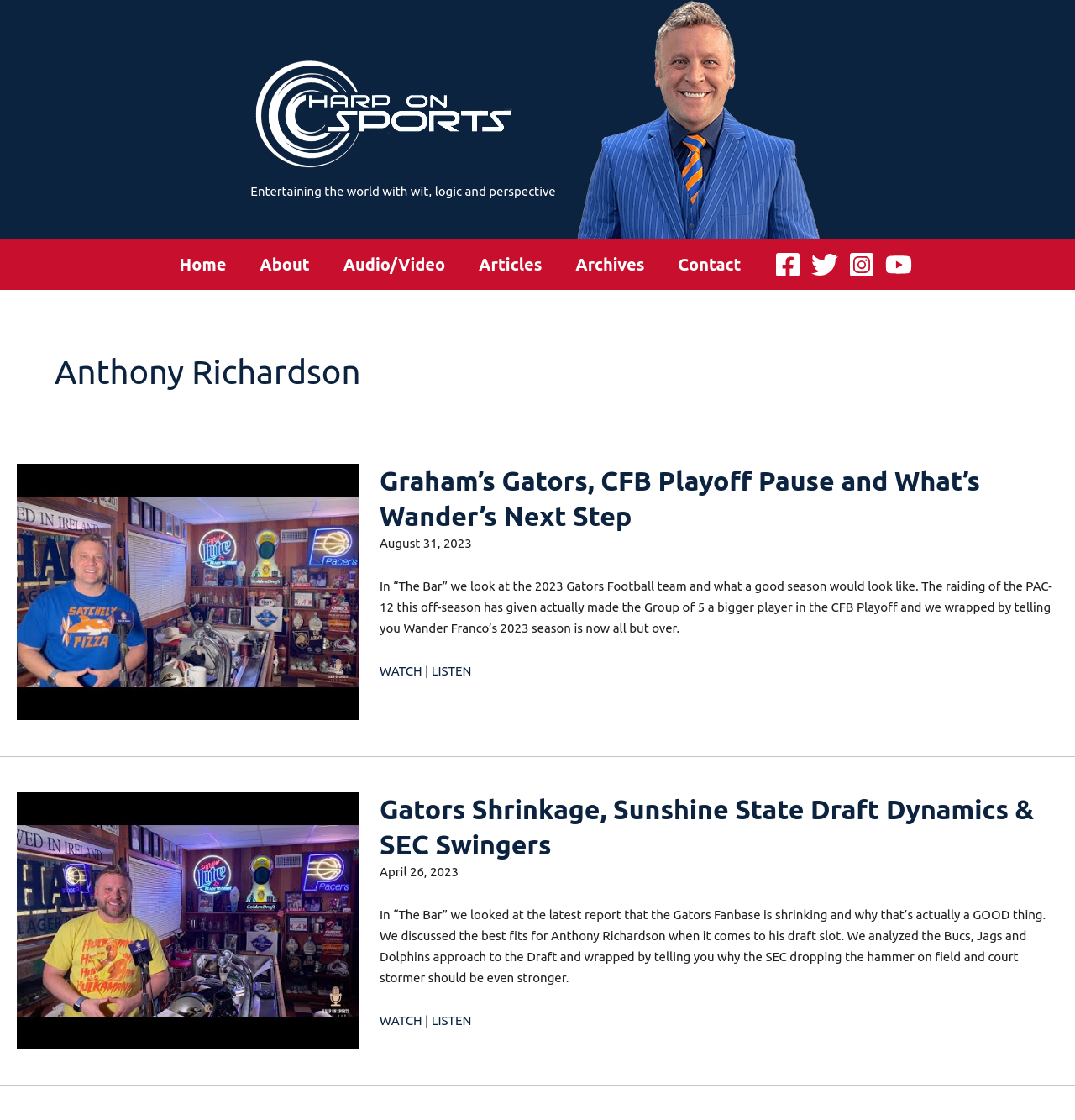What is the topic of the article 'Graham’s Gators, CFB Playoff Pause and What’s Wander’s Next Step'?
Using the image, elaborate on the answer with as much detail as possible.

The article 'Graham’s Gators, CFB Playoff Pause and What’s Wander’s Next Step' is about the 2023 Gators Football team and the CFB Playoff, as indicated by the text in the article.